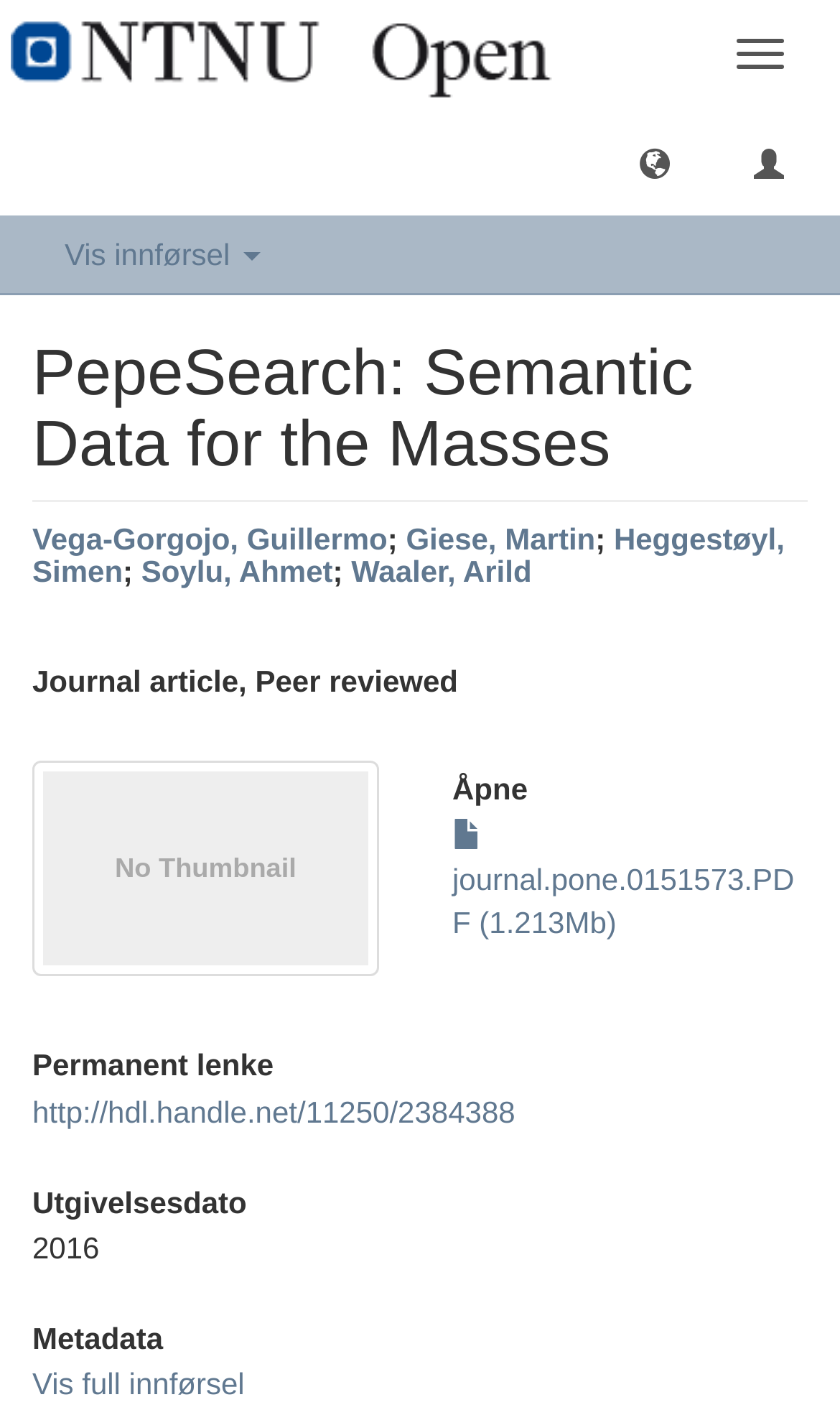Can you find the bounding box coordinates of the area I should click to execute the following instruction: "Toggle navigation"?

[0.849, 0.012, 0.962, 0.064]